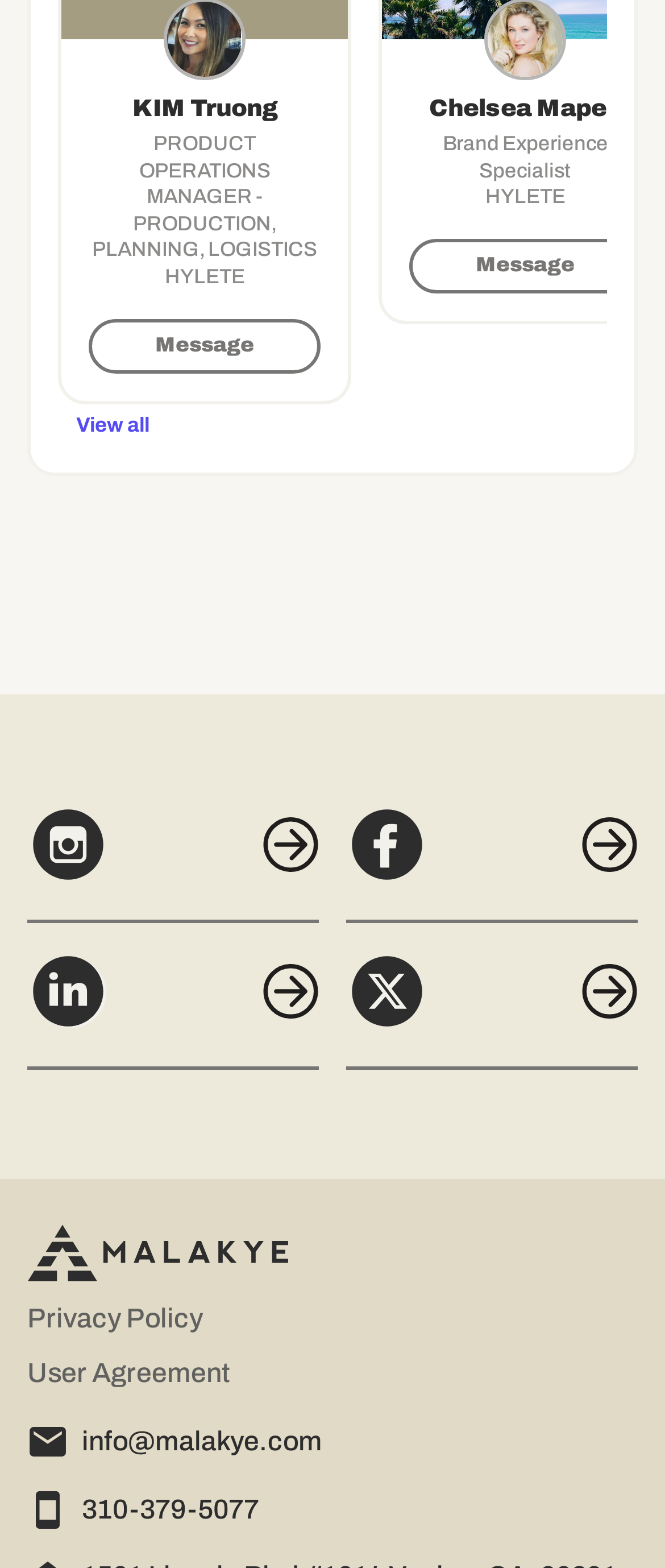Based on the description "310-379-5077", find the bounding box of the specified UI element.

[0.123, 0.949, 0.39, 0.976]